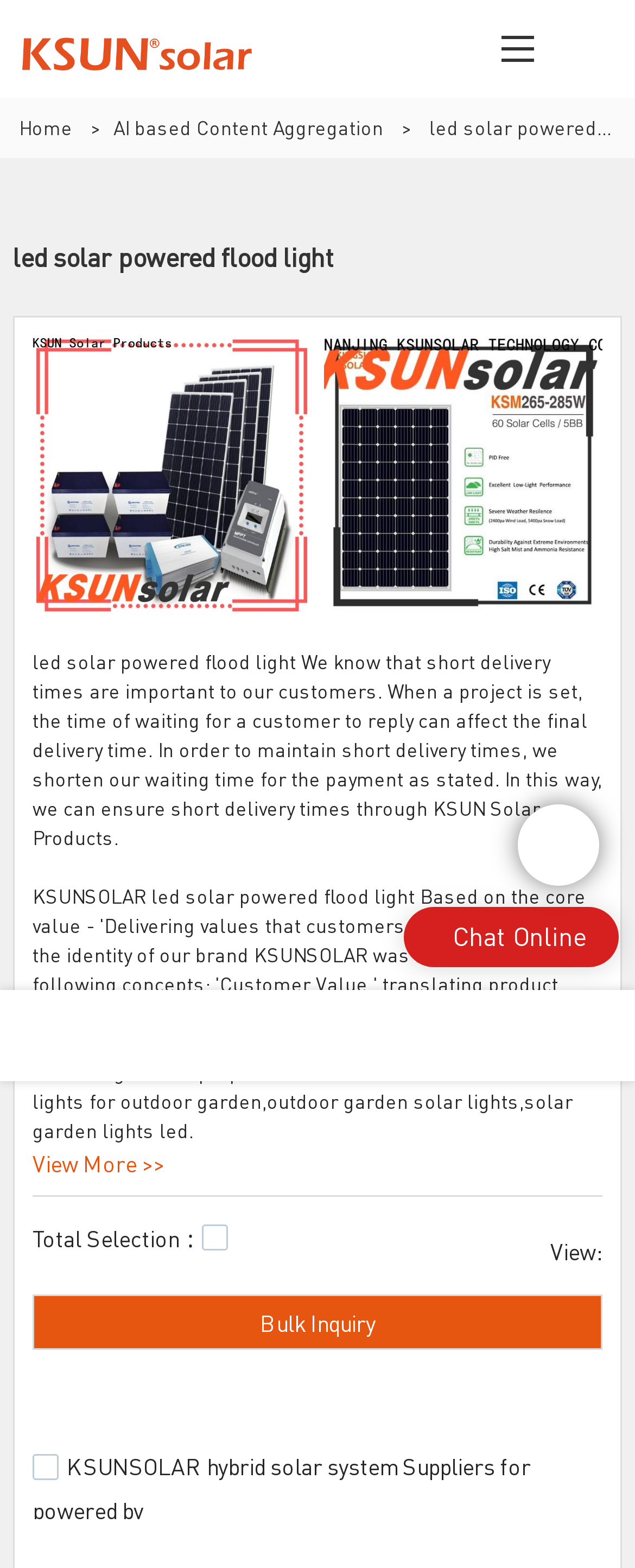Determine the bounding box coordinates of the element's region needed to click to follow the instruction: "Go to home page". Provide these coordinates as four float numbers between 0 and 1, formatted as [left, top, right, bottom].

[0.03, 0.074, 0.115, 0.089]